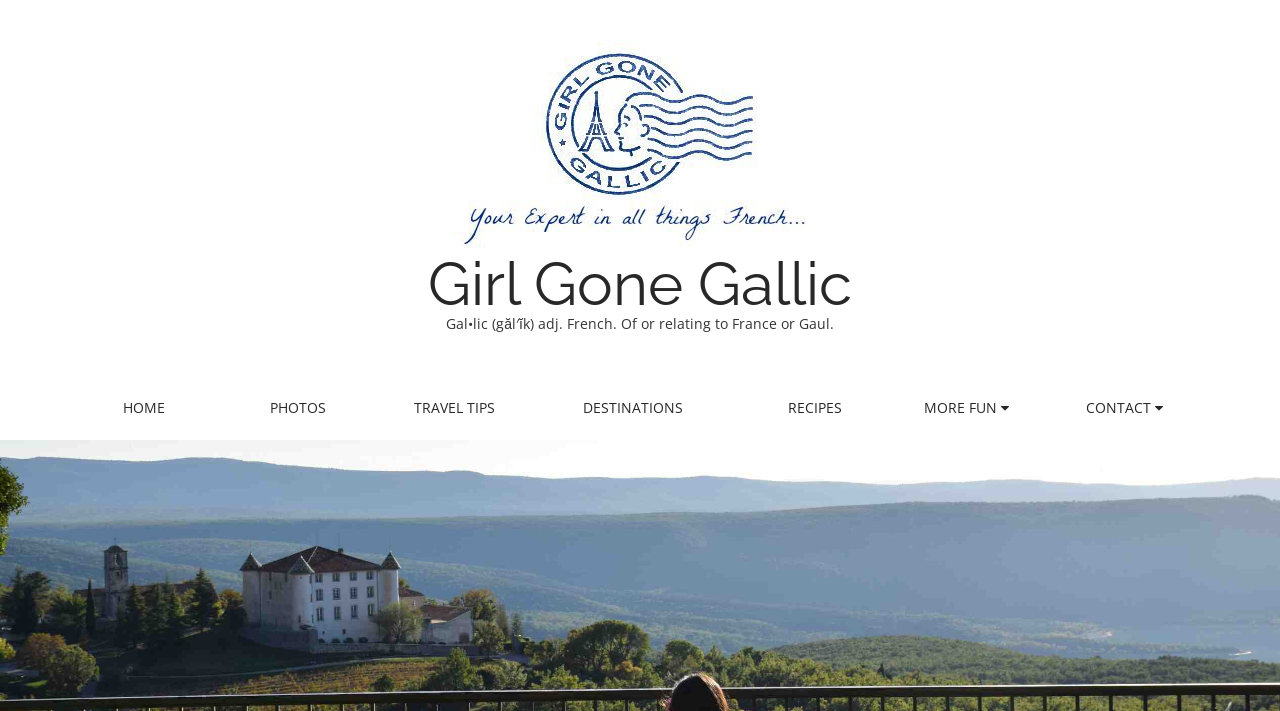Please identify the bounding box coordinates of the element's region that should be clicked to execute the following instruction: "contact the author". The bounding box coordinates must be four float numbers between 0 and 1, i.e., [left, top, right, bottom].

[0.812, 0.551, 0.945, 0.596]